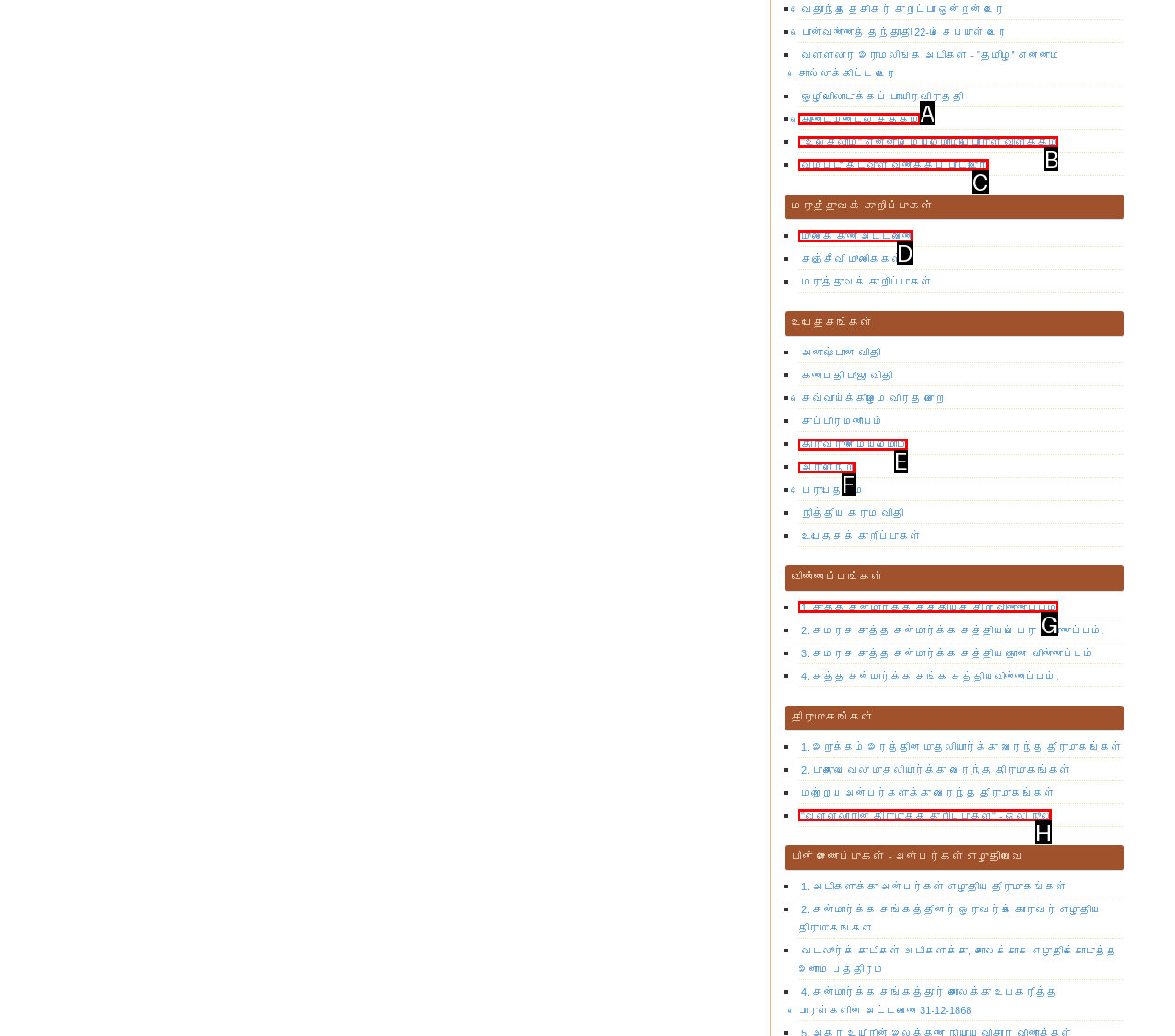Match the description: திருவருண் மெய்ம்மொழி to the correct HTML element. Provide the letter of your choice from the given options.

E